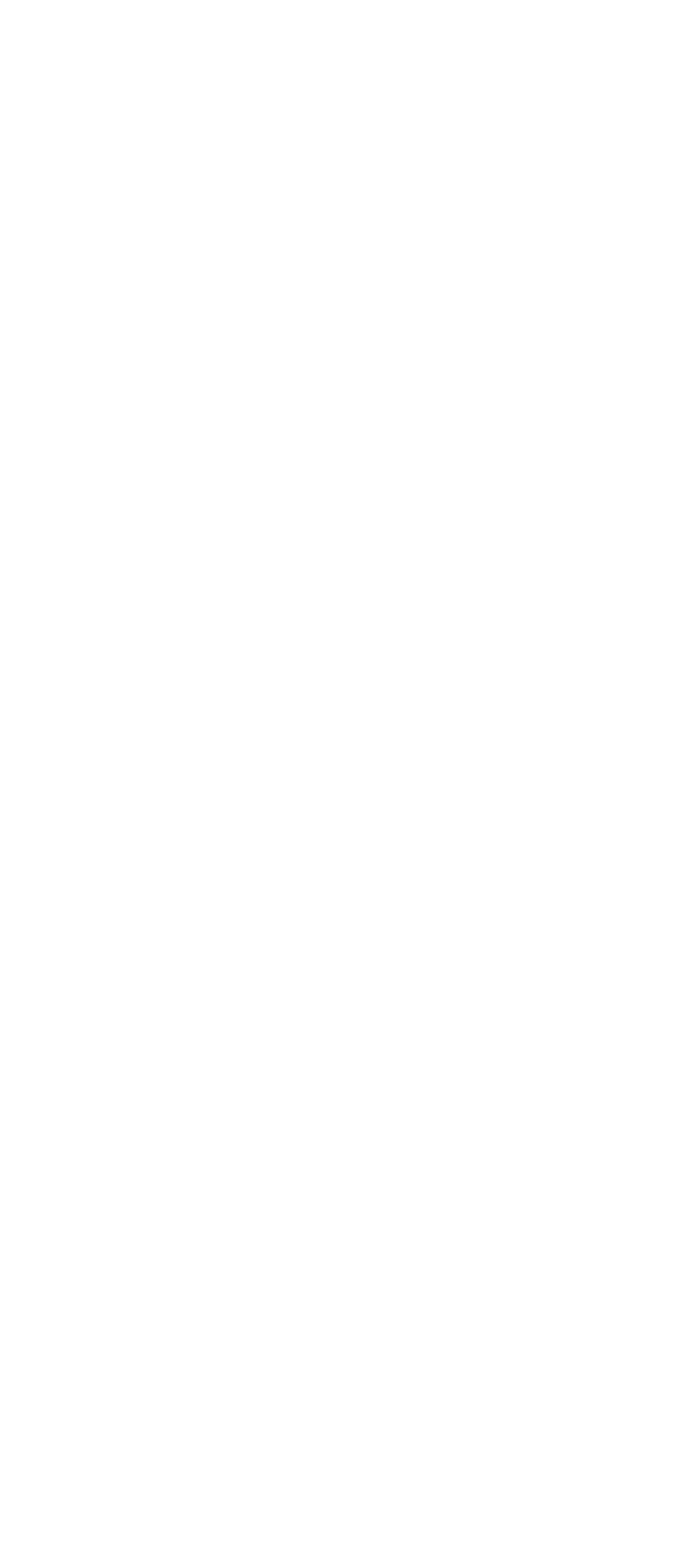How many categories are listed?
Using the visual information from the image, give a one-word or short-phrase answer.

3